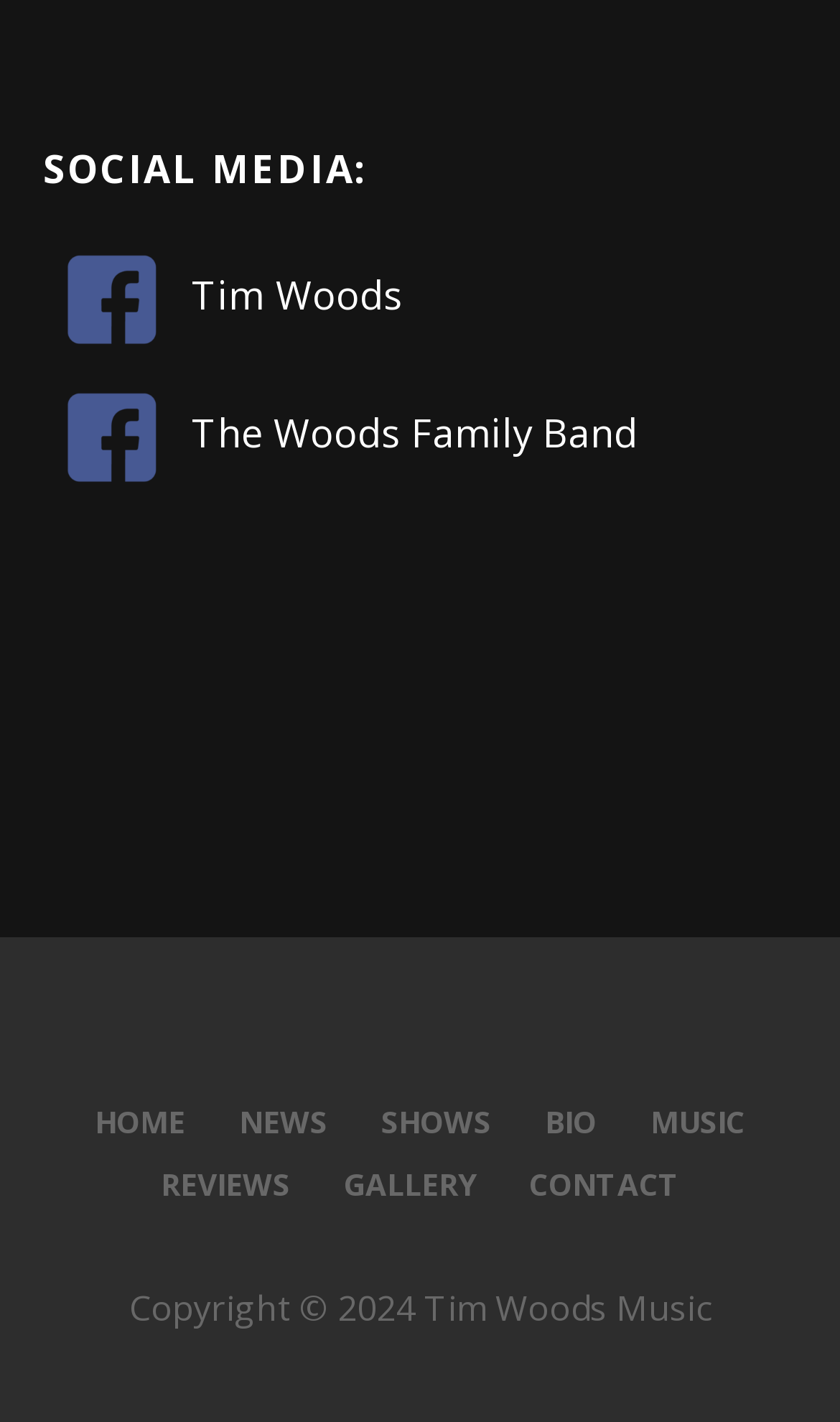Given the element description: "Tim Woods", predict the bounding box coordinates of this UI element. The coordinates must be four float numbers between 0 and 1, given as [left, top, right, bottom].

[0.228, 0.12, 0.479, 0.156]